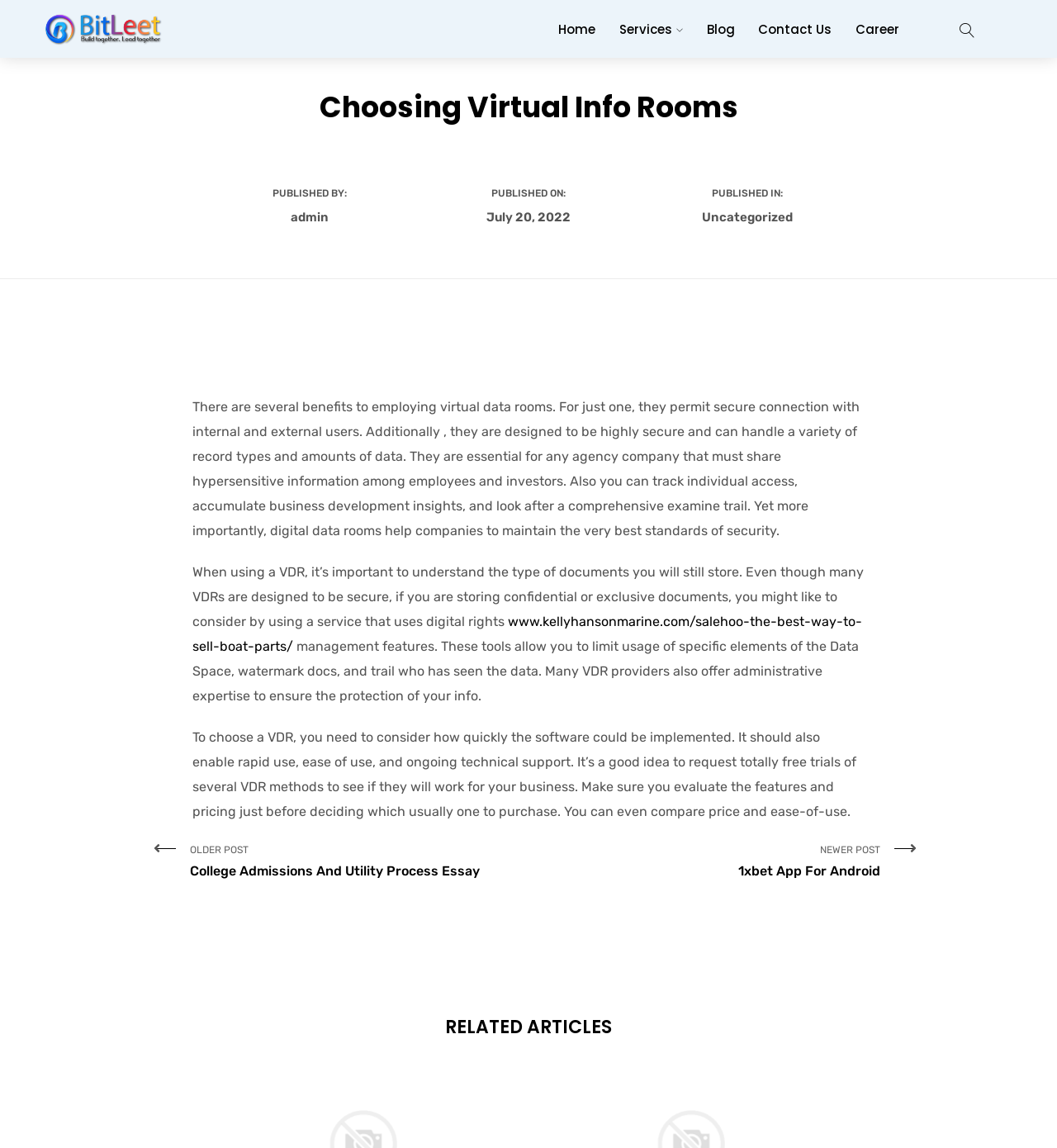Find the bounding box coordinates of the element to click in order to complete the given instruction: "Read the article."

[0.182, 0.344, 0.818, 0.718]